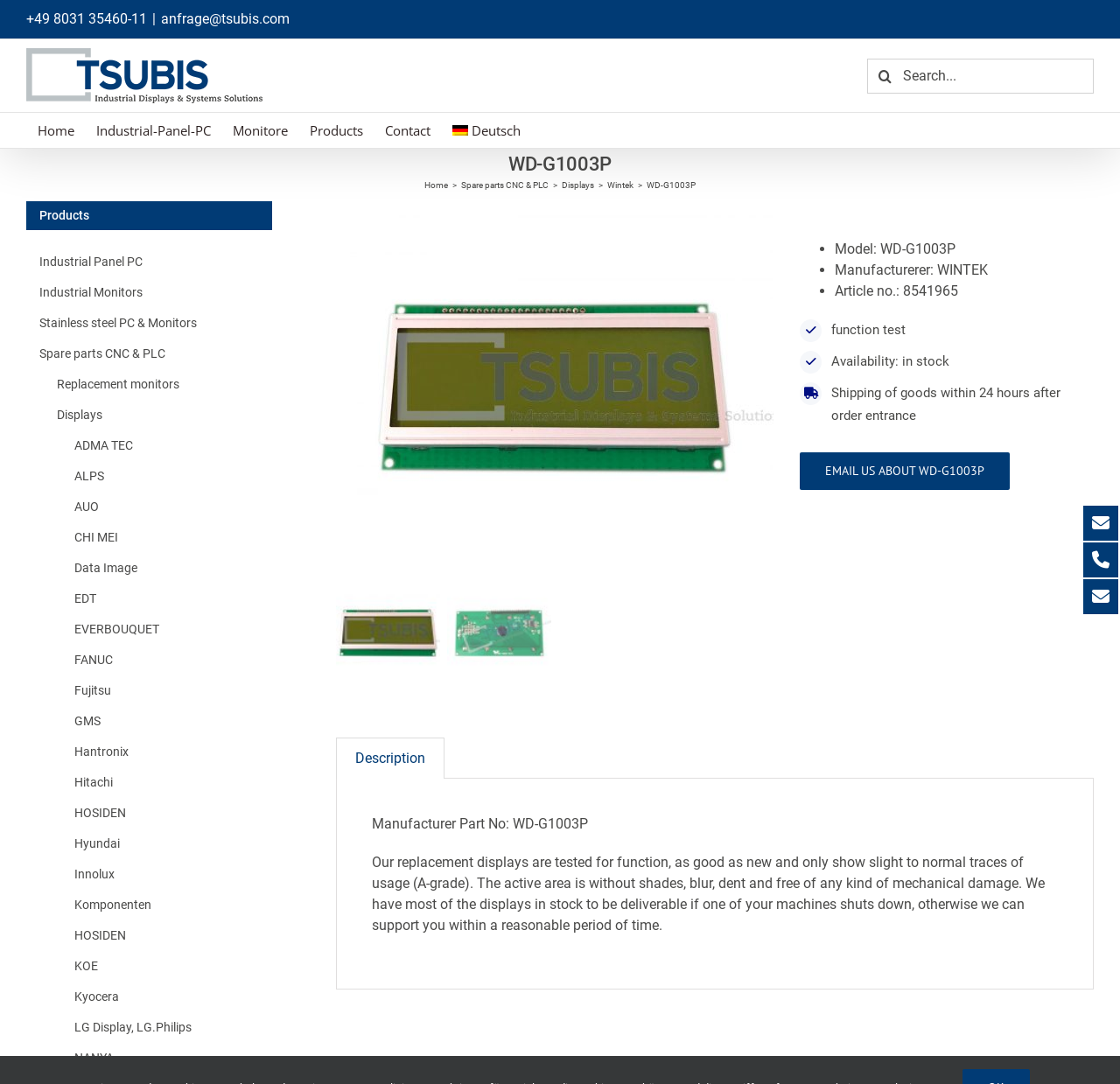Using the information in the image, give a detailed answer to the following question: What is the purpose of the replacement displays?

The purpose of the replacement displays can be inferred from the description of the product, which states that the displays are tested for function and are as good as new, implying that they are meant to replace faulty displays.